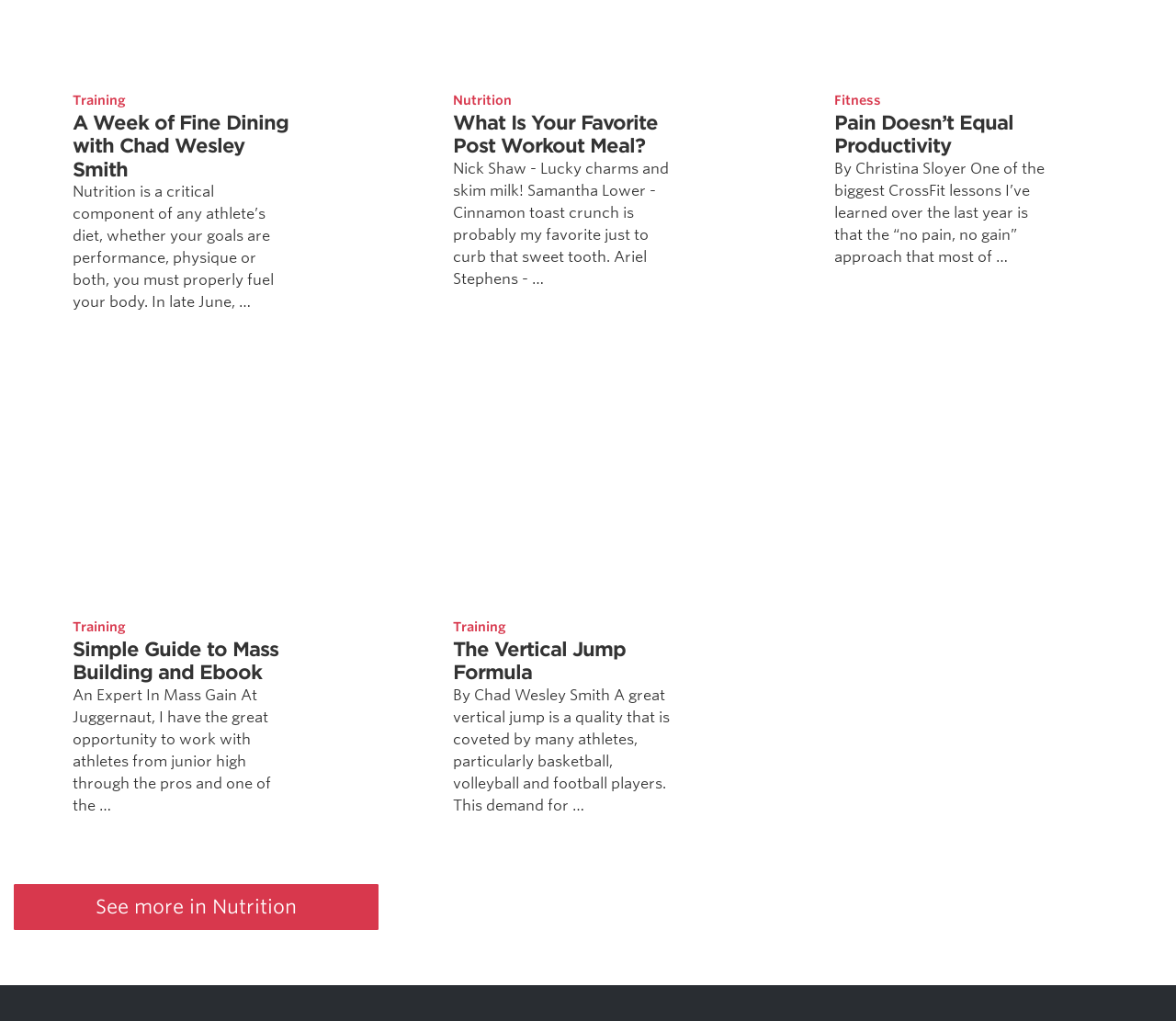Bounding box coordinates are specified in the format (top-left x, top-left y, bottom-right x, bottom-right y). All values are floating point numbers bounded between 0 and 1. Please provide the bounding box coordinate of the region this sentence describes: Movement

[0.512, 0.896, 0.581, 0.914]